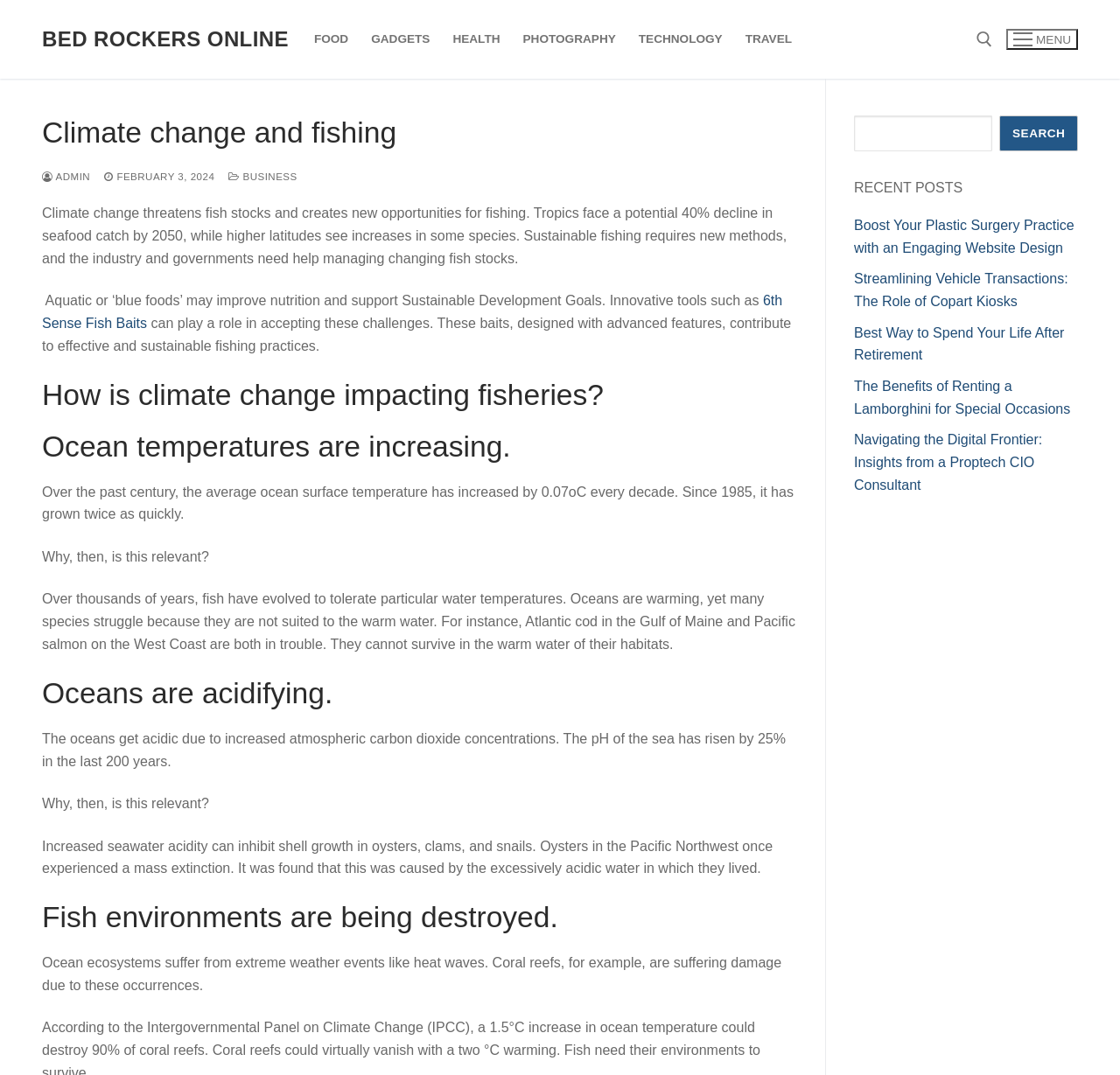Specify the bounding box coordinates of the element's area that should be clicked to execute the given instruction: "Open search tool". The coordinates should be four float numbers between 0 and 1, i.e., [left, top, right, bottom].

[0.872, 0.029, 0.886, 0.044]